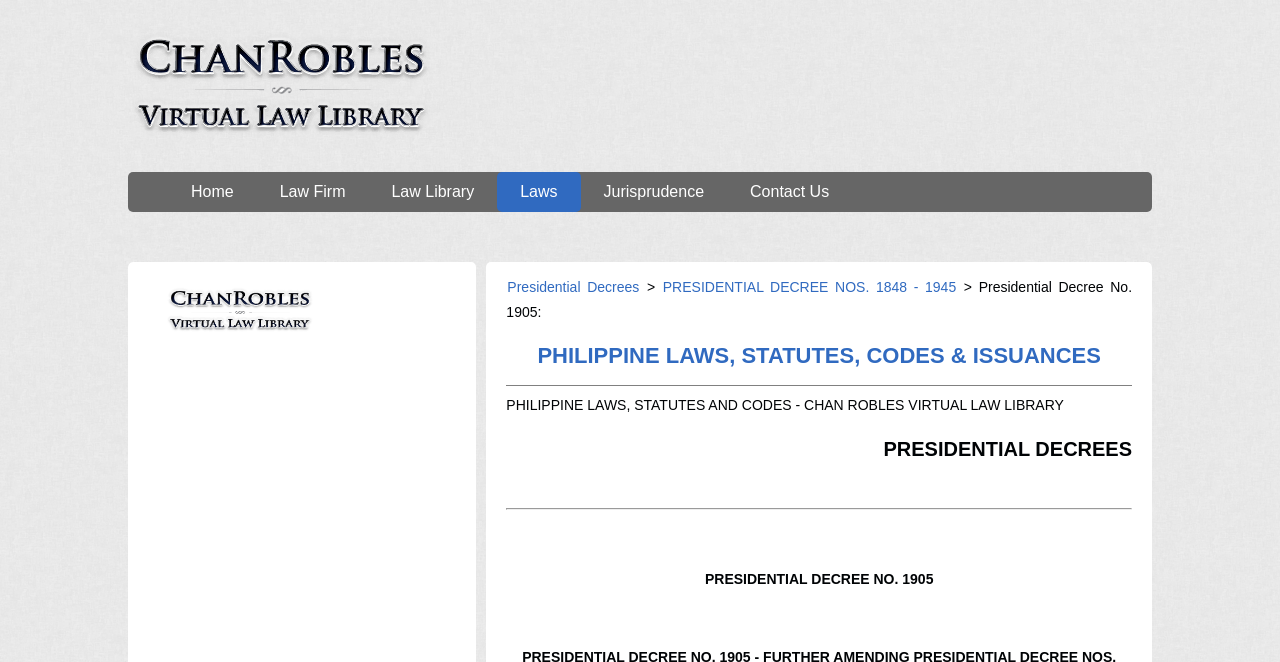Please provide a comprehensive response to the question based on the details in the image: What is the name of the decree on this page?

I found the answer by looking at the title of the page, which is 'Presidential Decree No. 1905 : PRESIDENTIAL DECREES - PHILIPPINE LAWS STATUTES and CODES'. This title is also repeated in the StaticText element with ID 1101, which confirms that the decree on this page is indeed Presidential Decree No. 1905.